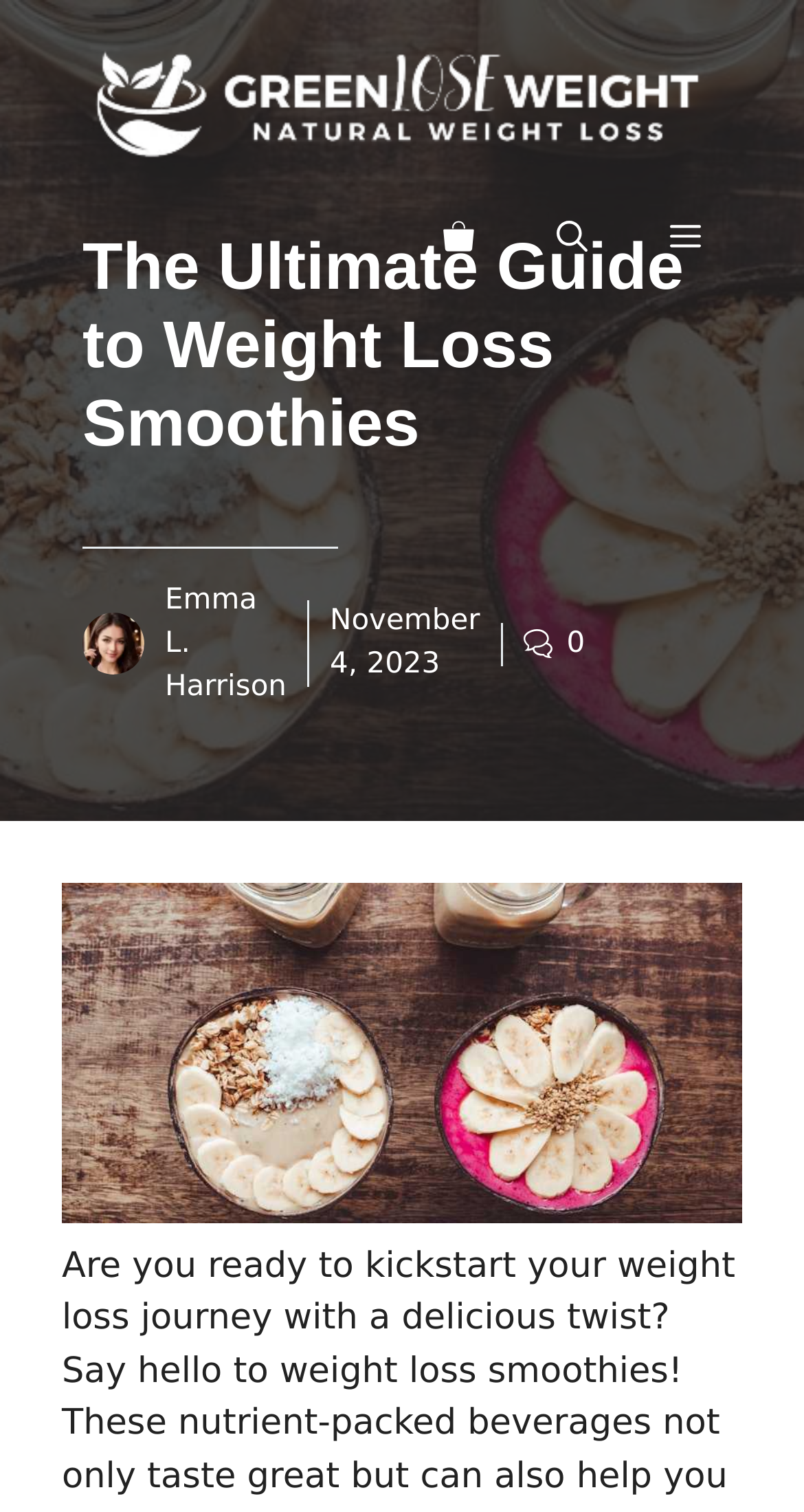When was the article published?
Relying on the image, give a concise answer in one word or a brief phrase.

November 4, 2023